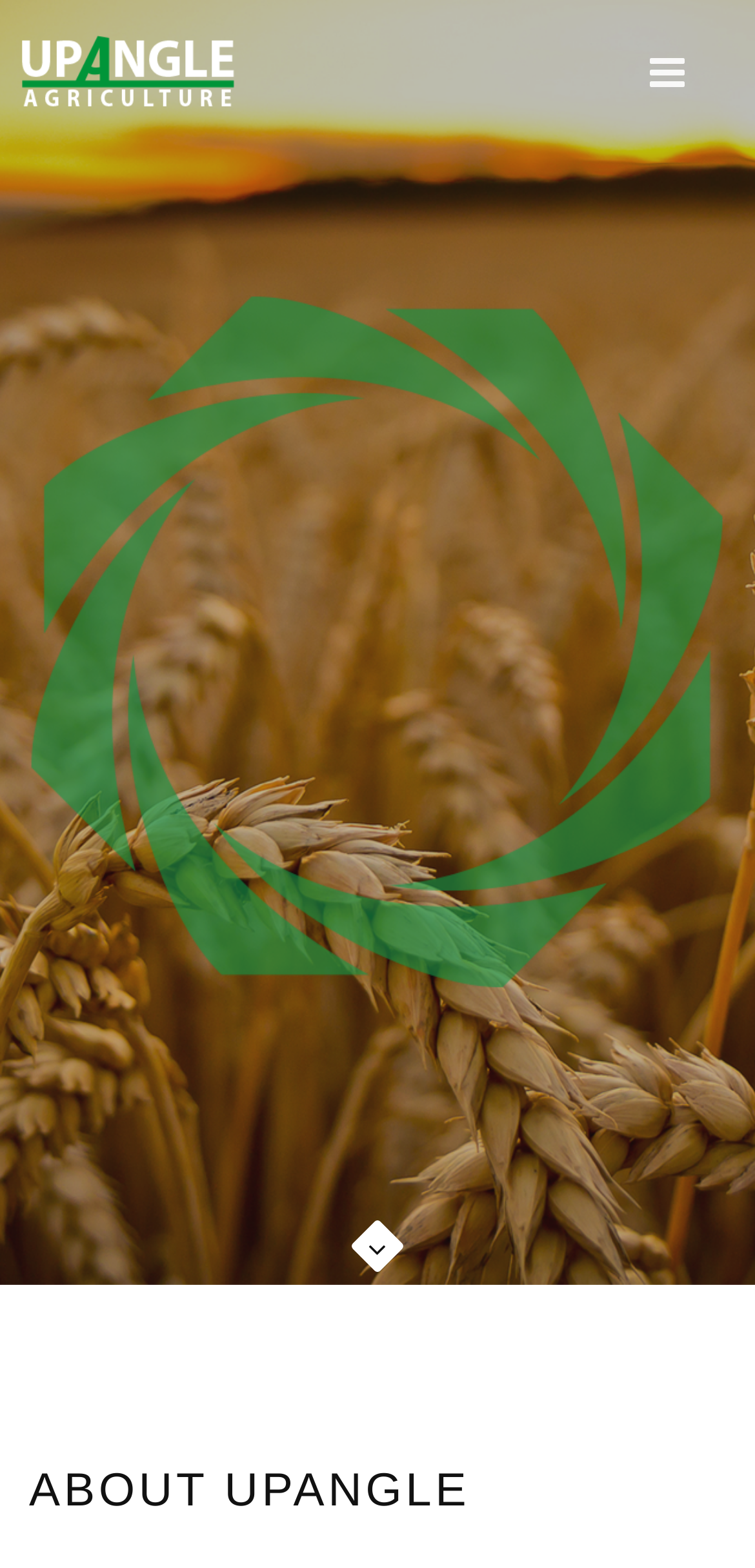Is the webpage focused on a specific industry? Using the information from the screenshot, answer with a single word or phrase.

Yes